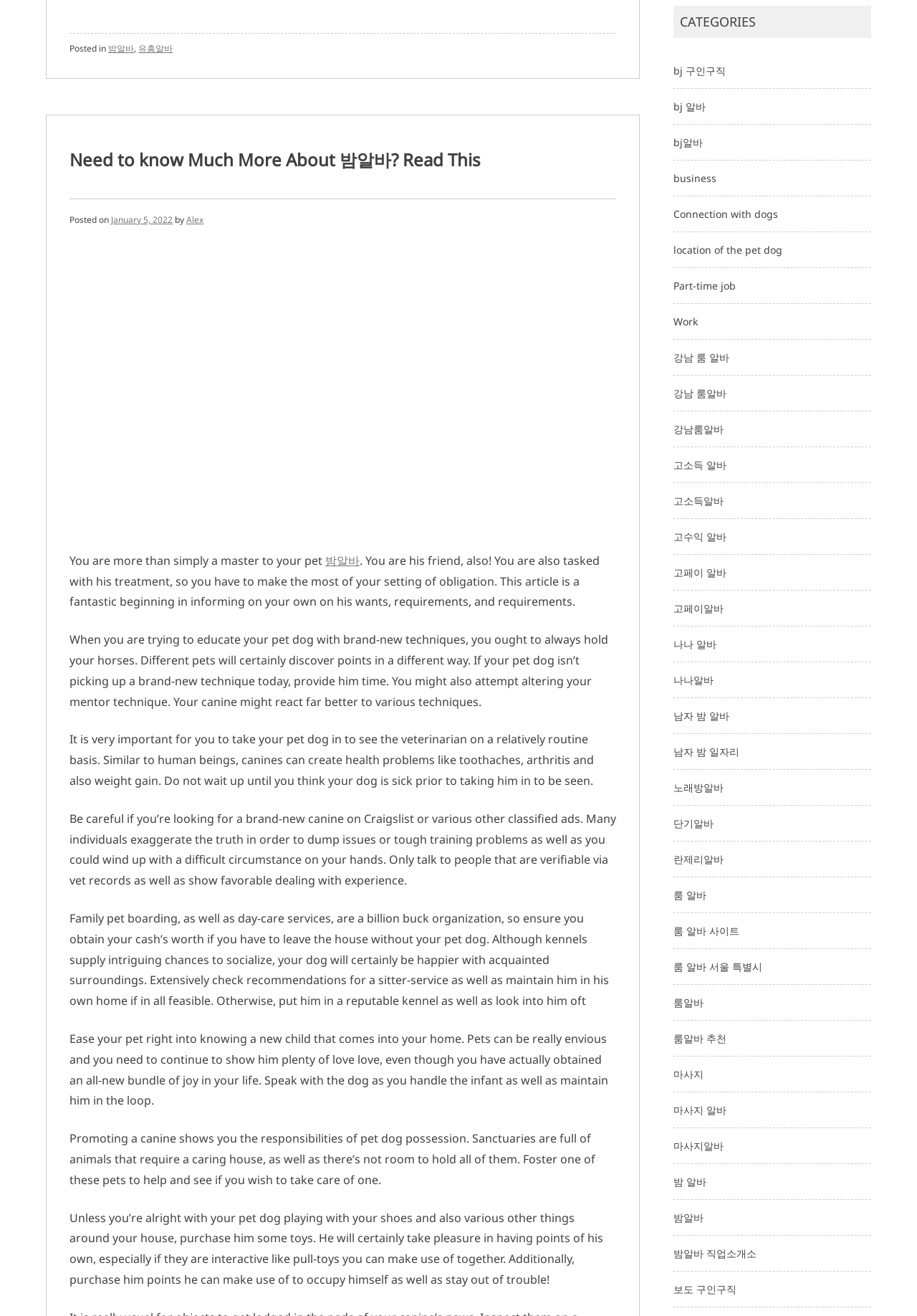Please provide a one-word or phrase answer to the question: 
What is the tone of the article?

Informative